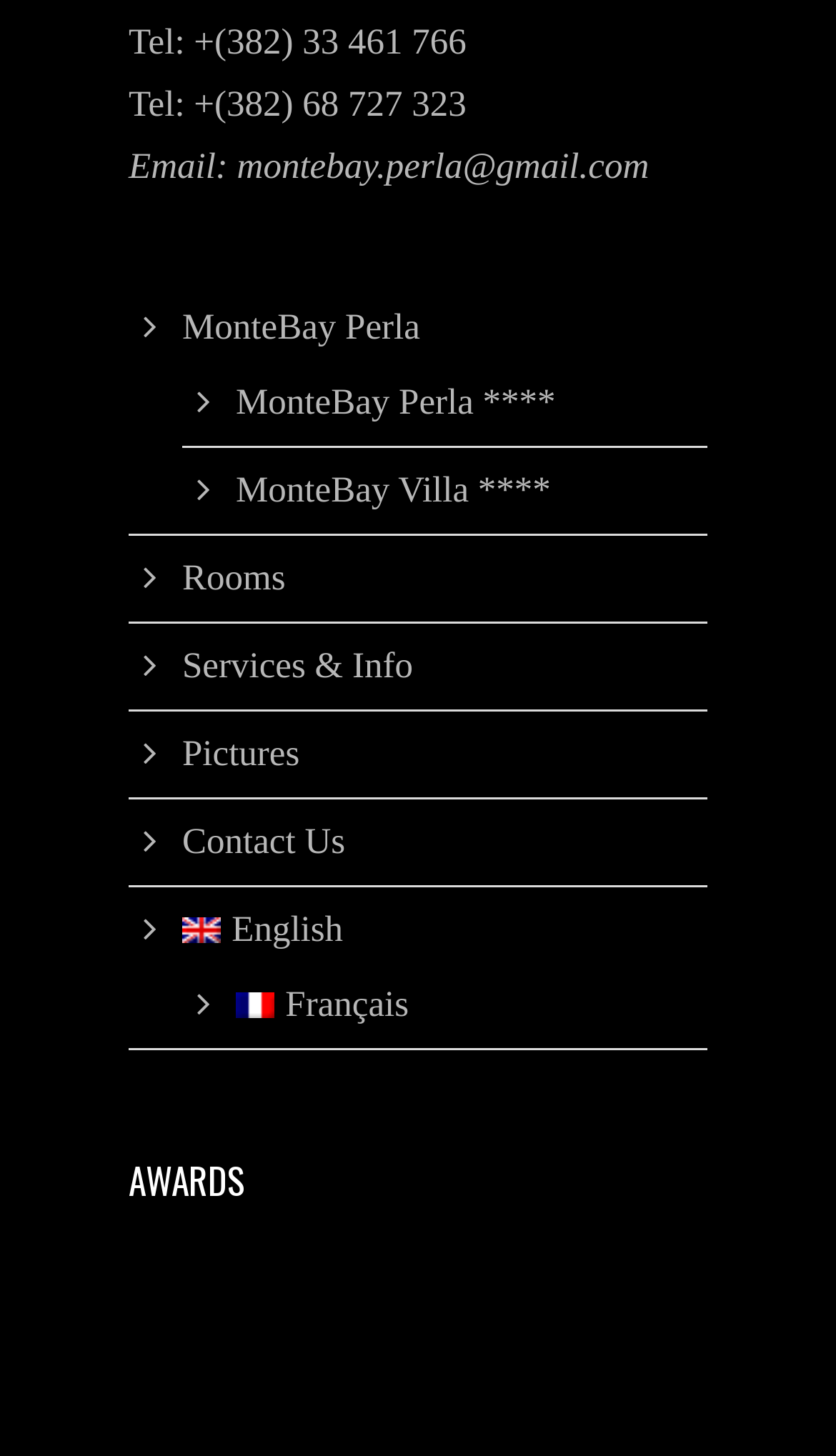Can you show the bounding box coordinates of the region to click on to complete the task described in the instruction: "Click the link to contact us"?

[0.218, 0.563, 0.413, 0.591]